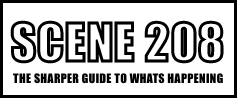Reply to the question below using a single word or brief phrase:
What is the background color of the image?

White